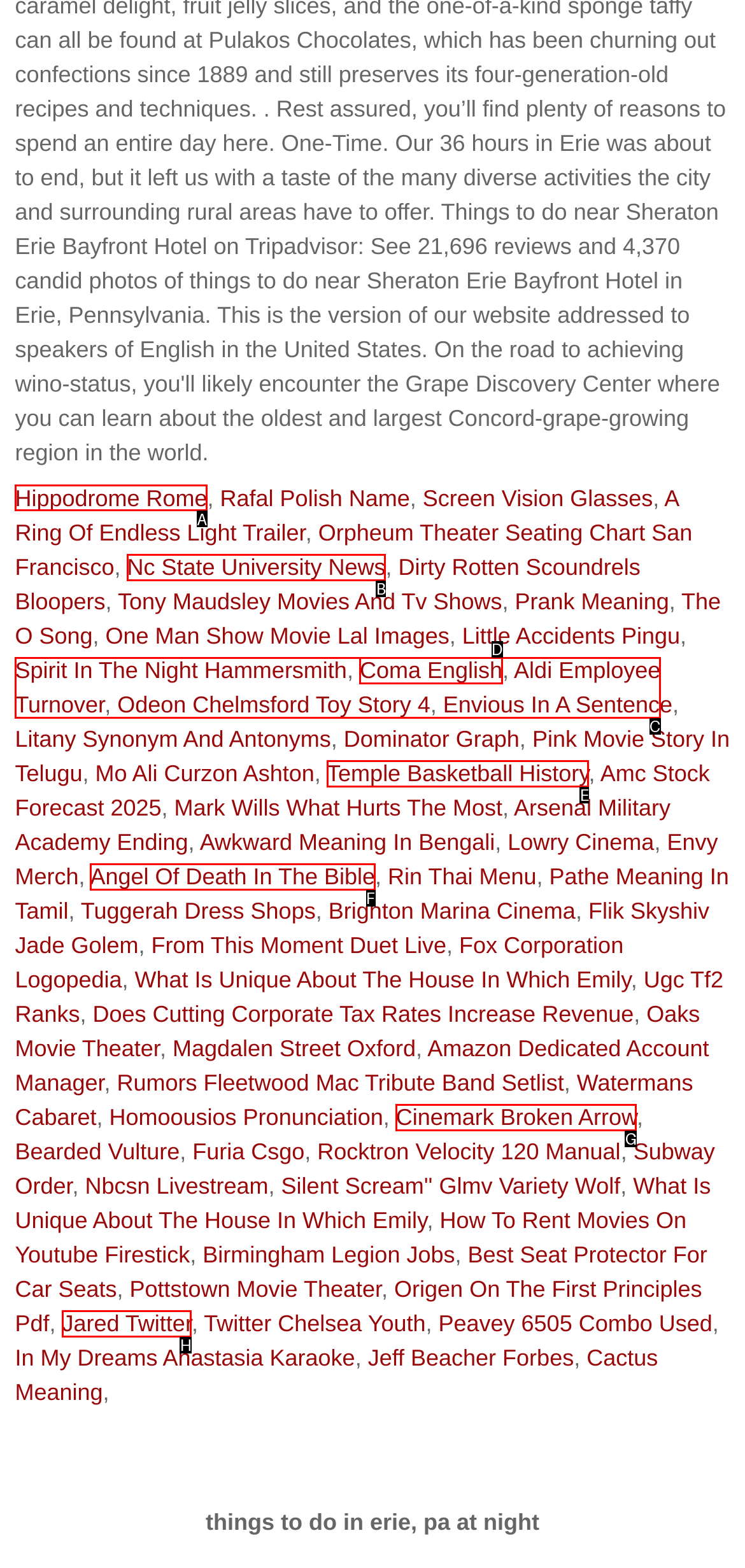Identify the appropriate lettered option to execute the following task: Click on Hippodrome Rome link
Respond with the letter of the selected choice.

A